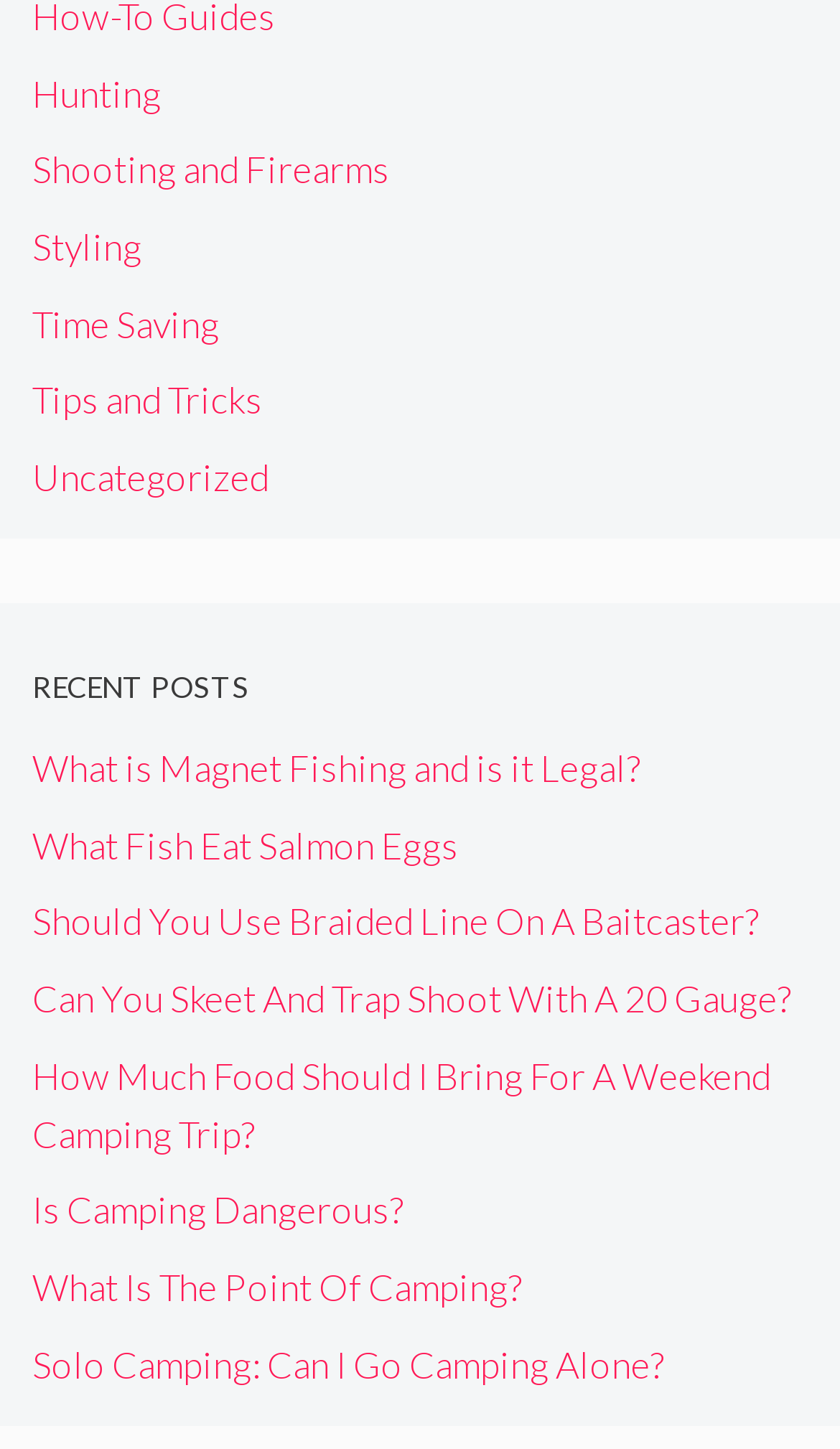What is the topic of the post 'Should You Use Braided Line On A Baitcaster?'?
Respond with a short answer, either a single word or a phrase, based on the image.

Fishing